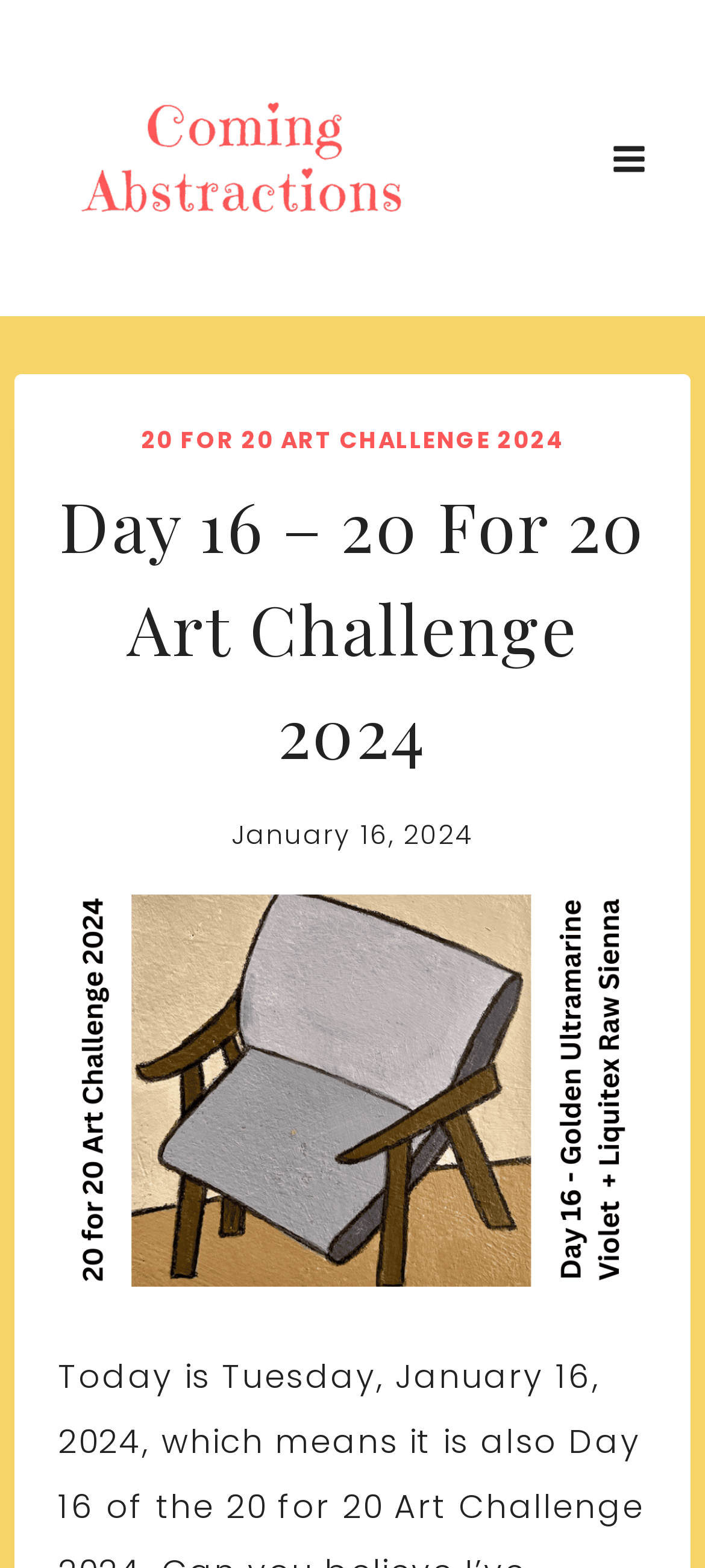Extract the primary heading text from the webpage.

Day 16 – 20 For 20 Art Challenge 2024